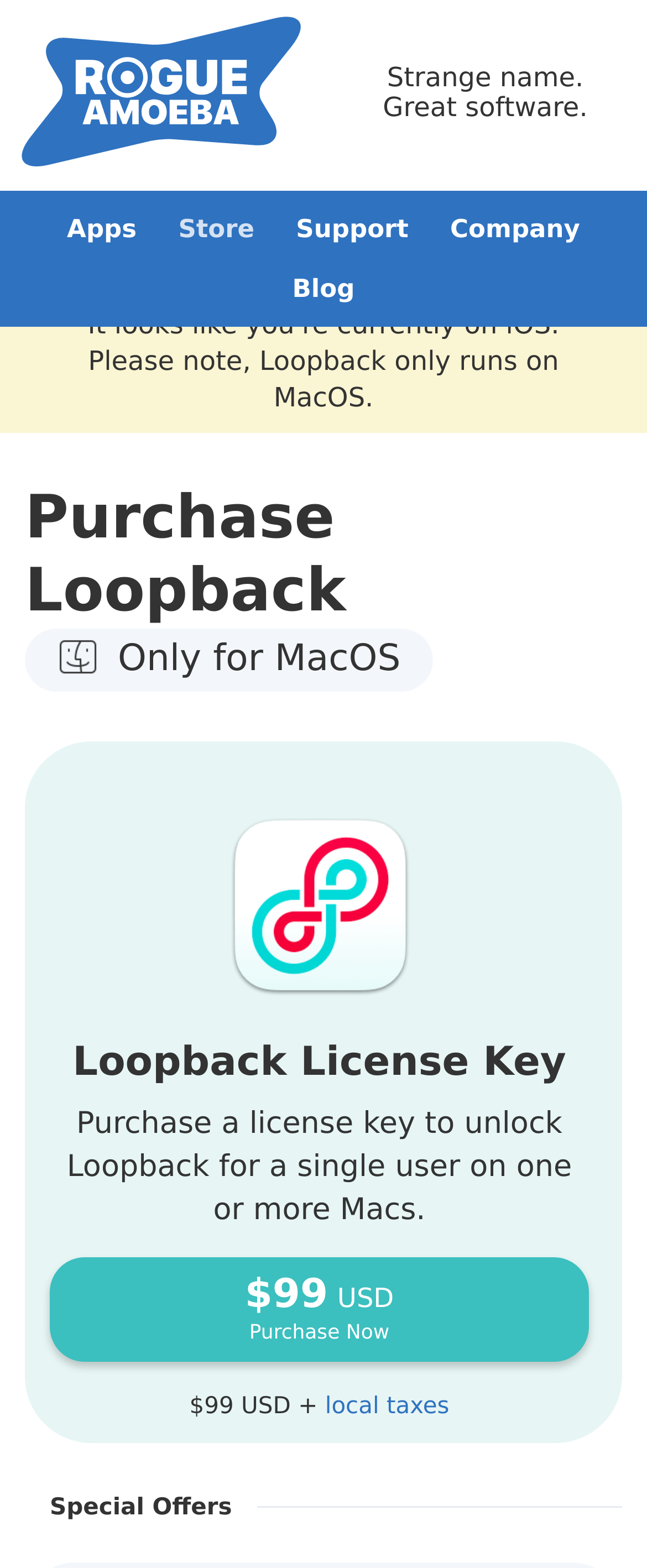Elaborate on the webpage's design and content in a detailed caption.

The webpage is about Rogue Amoeba, a company that offers MacOS audio products for consumers and professionals. At the top left, there is a logo of Rogue Amoeba, which is an image with a link to the company's homepage. Next to the logo, there are two short phrases, "Strange name." and "Great software.", which are likely the company's tagline.

Below the logo and tagline, there is a navigation menu with five links: "Apps", "Store", "Support", "Company", and "Blog". These links are positioned horizontally, with "Apps" on the left and "Blog" on the right.

The main content of the webpage is focused on purchasing Loopback, a MacOS audio product. There is a heading "Purchase Loopback" at the top, followed by a subheading "Only for MacOS". Below these headings, there is a section about Loopback License Key, which includes a heading, a paragraph of text describing the product, and a call-to-action button "Purchase Now" with a price of $99 USD. Additionally, there is a note about local taxes.

At the bottom of the page, there is a heading "Special Offers", which suggests that there may be discounts or promotions available.